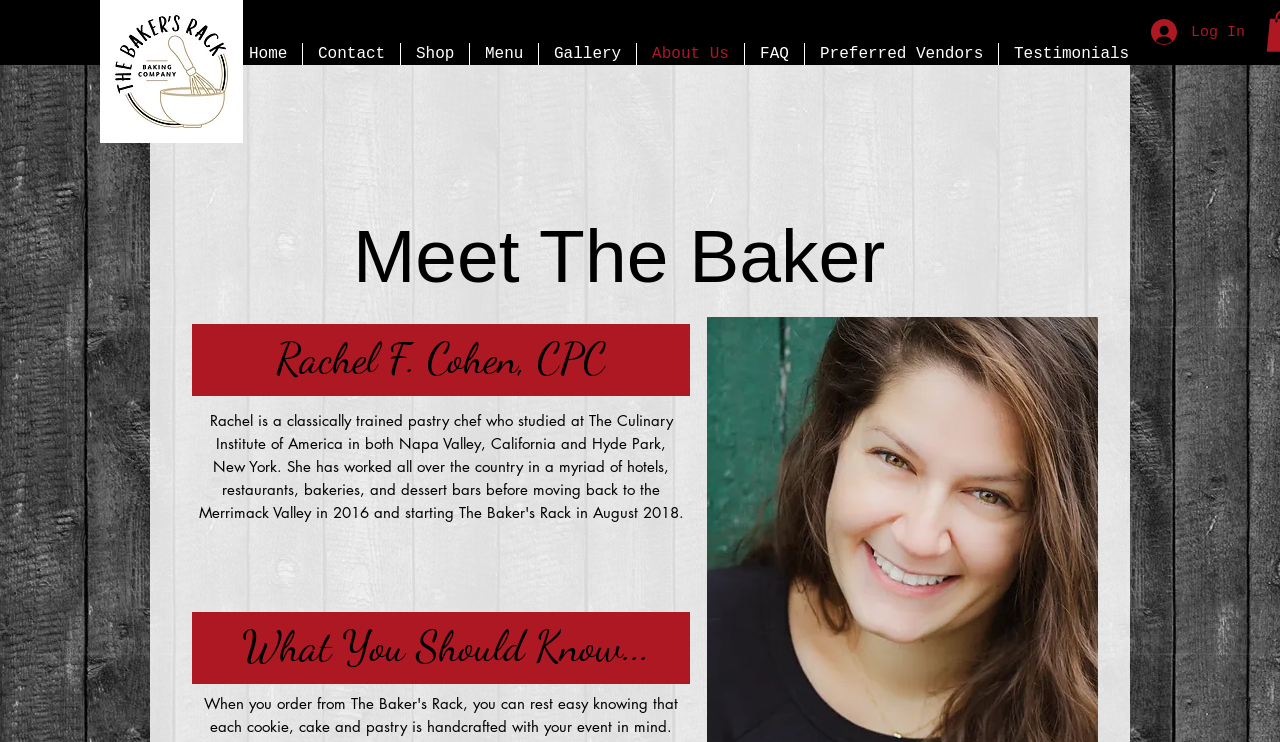Based on the image, give a detailed response to the question: What is the position of the logo?

I found the answer by looking at the bounding box coordinates of the image element 'TheBakersRack_Logo_Circular.jpg', which has a y1 value of 0.0, indicating that it is at the top of the page, and an x1 value of 0.078, indicating that it is near the left edge of the page.